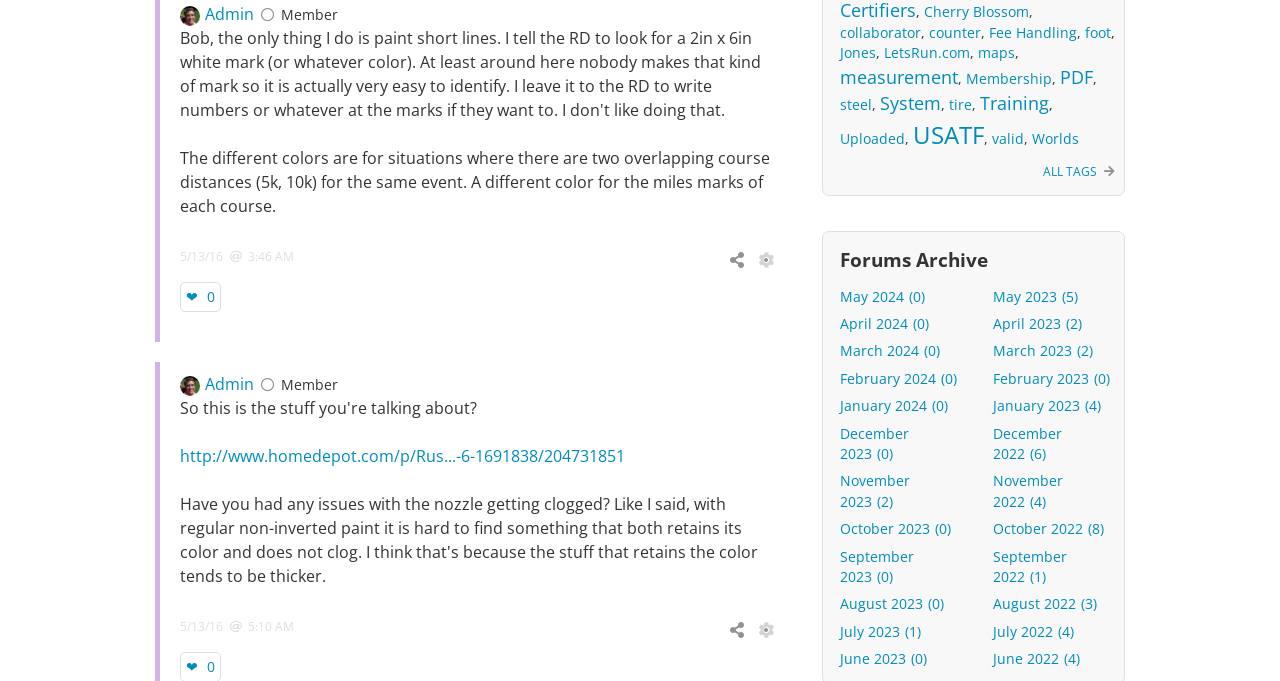Reply to the question with a single word or phrase:
How many links are there on this webpage?

Many